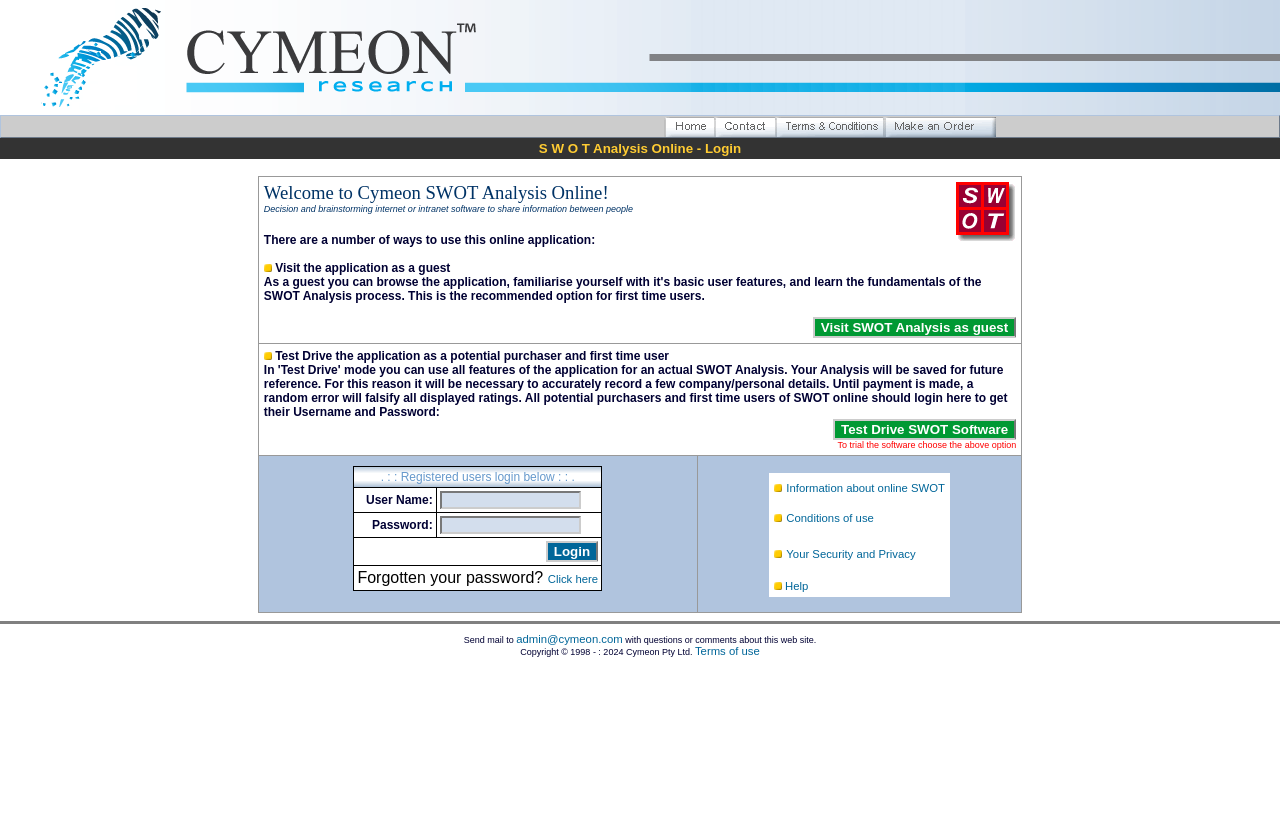Examine the image and give a thorough answer to the following question:
What is the name of the company that developed this SWOT analysis software?

The company name can be found in the top-left corner of the webpage, where it says 'Cymeon Pty Ltd' in a link format.